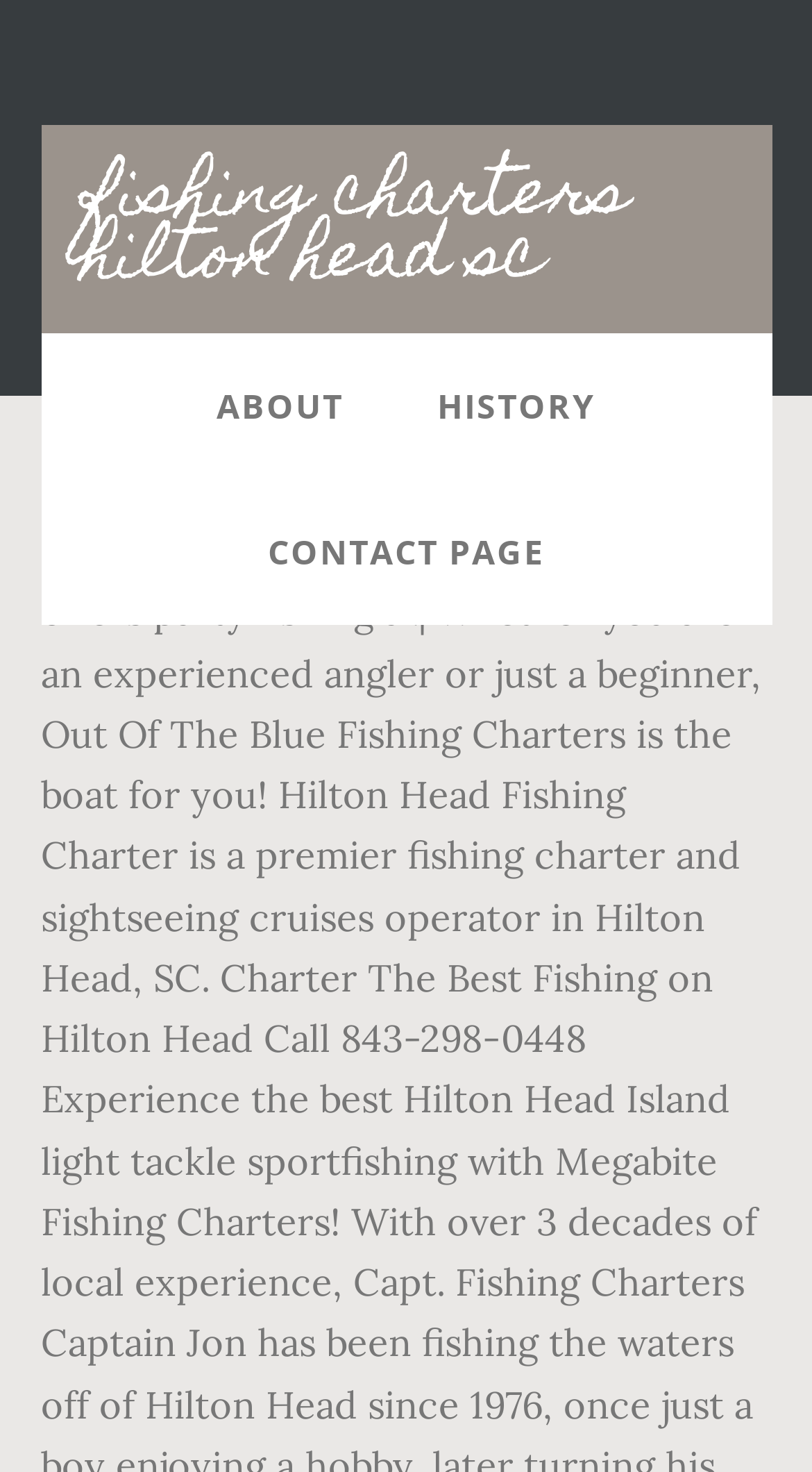Provide the bounding box coordinates for the UI element that is described as: "History".

[0.487, 0.226, 0.785, 0.325]